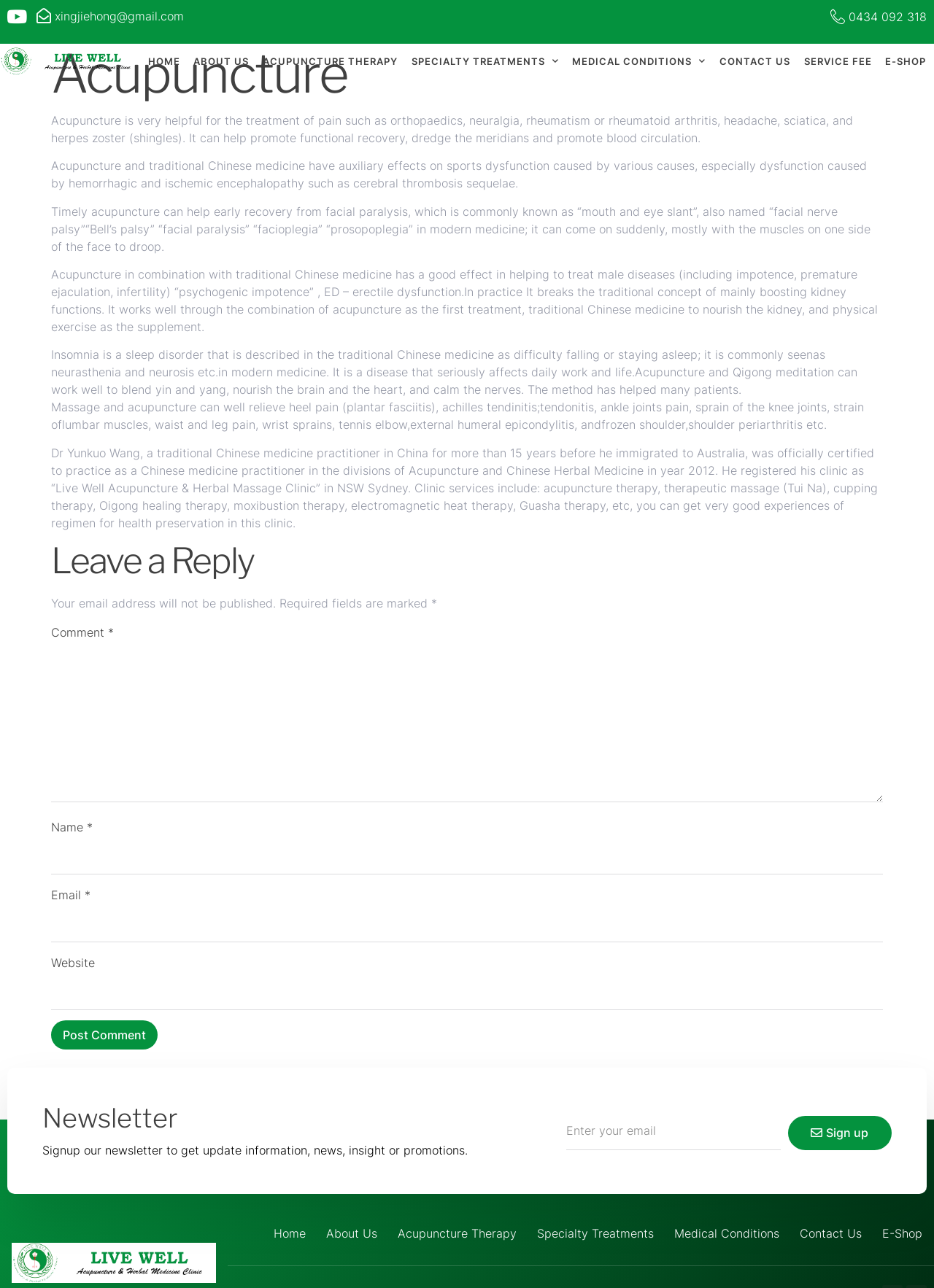Locate the coordinates of the bounding box for the clickable region that fulfills this instruction: "Contact us via email".

[0.035, 0.006, 0.197, 0.019]